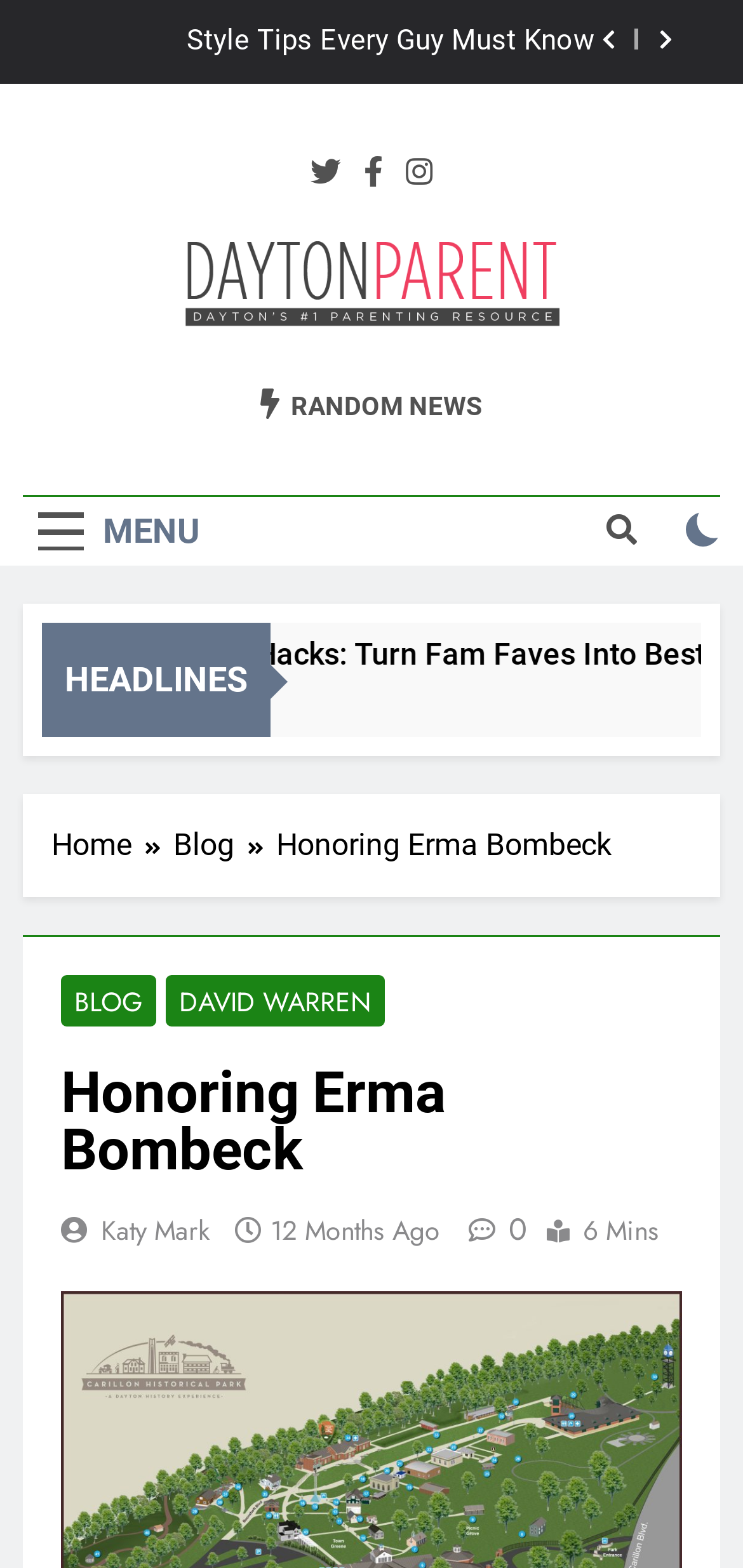How long does it take to read the blog post?
Please use the image to provide an in-depth answer to the question.

I found the answer by looking at the static text '6 Mins' which is located below the heading 'Honoring Erma Bombeck', and it indicates the time it takes to read the blog post.